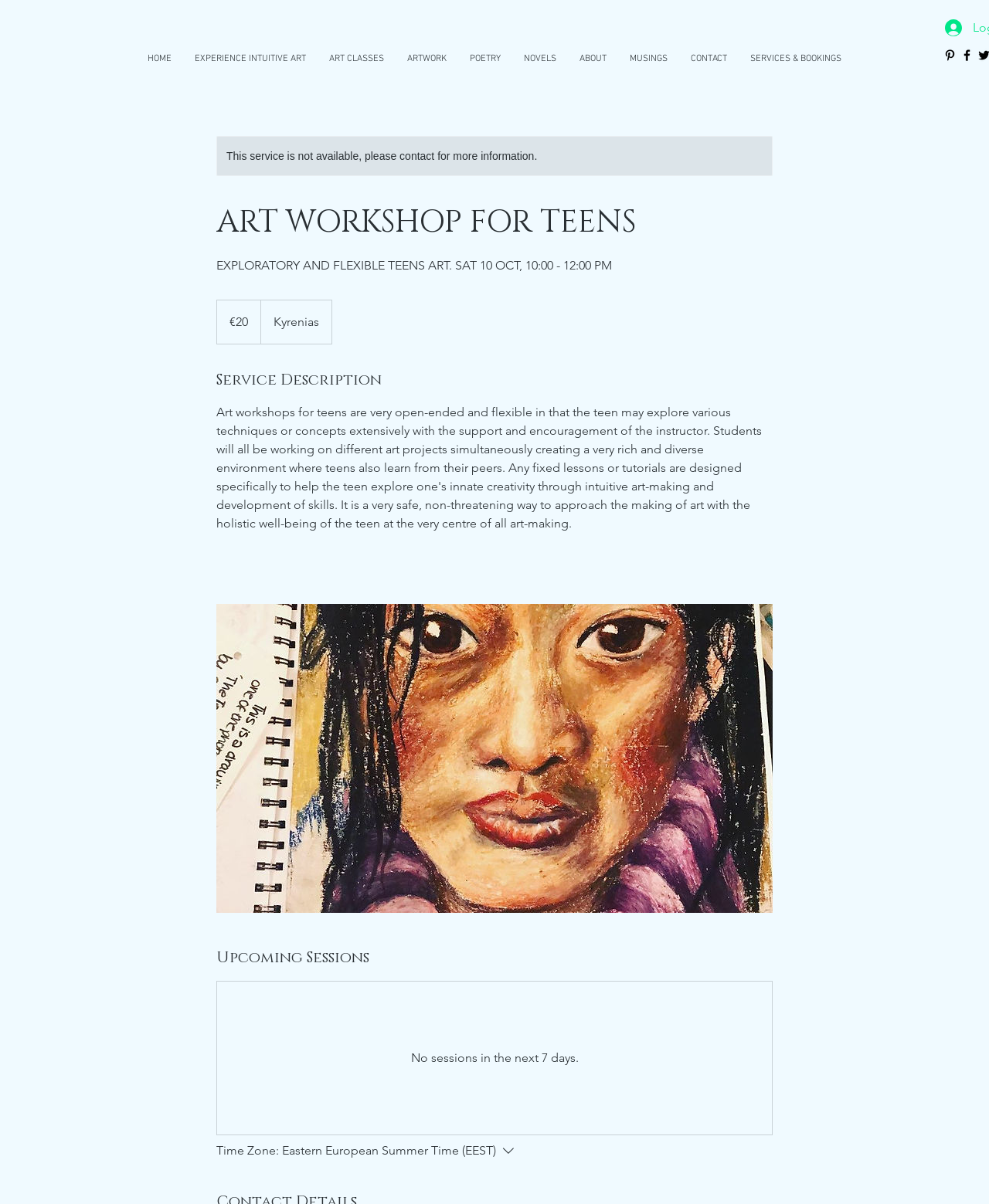Based on the visual content of the image, answer the question thoroughly: What is the time zone of the art workshop?

I found the answer by looking at the button element with the text 'Time Zone: Eastern European Summer Time (EEST)' which is located at the bottom of the webpage.